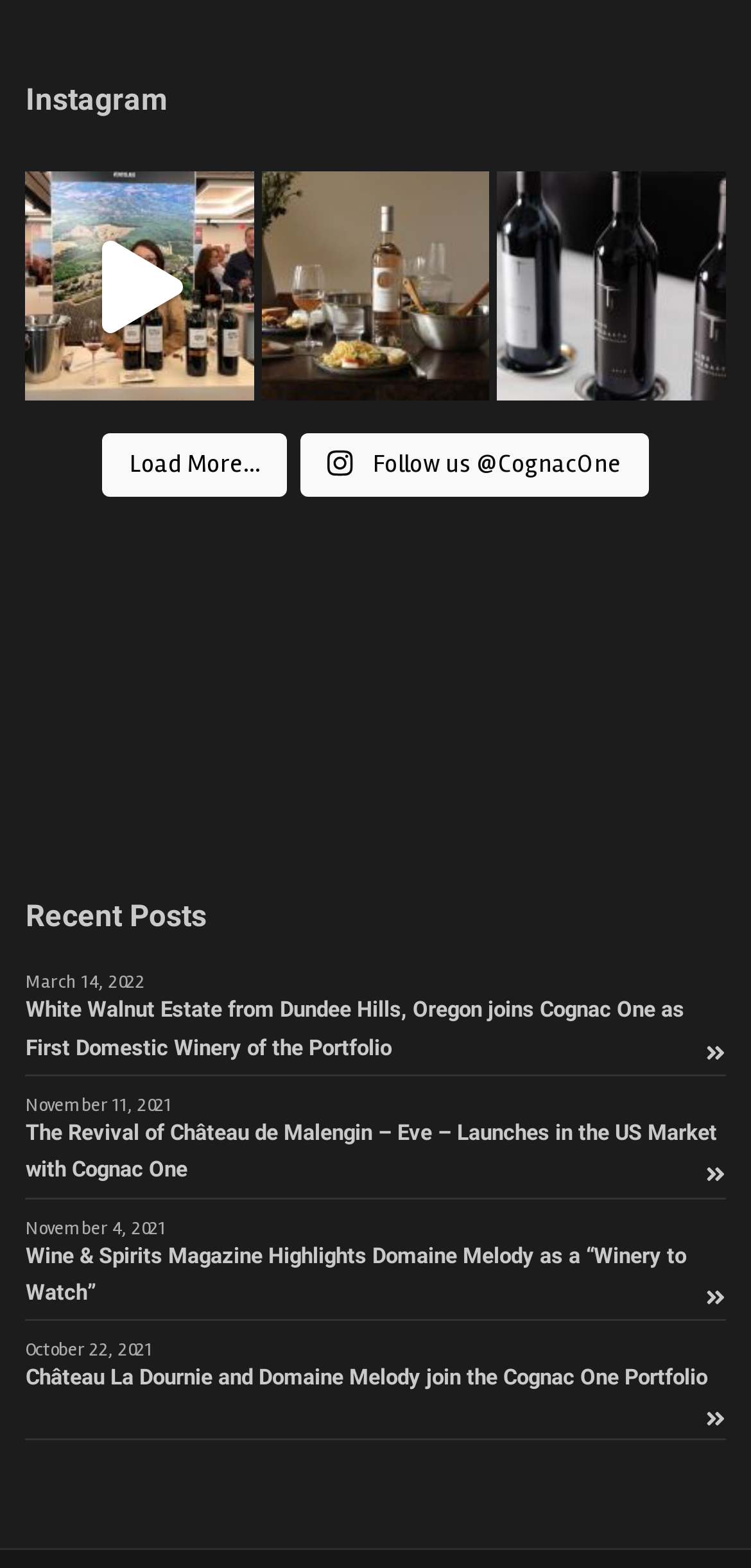Pinpoint the bounding box coordinates of the clickable area necessary to execute the following instruction: "Read about White Walnut Estate". The coordinates should be given as four float numbers between 0 and 1, namely [left, top, right, bottom].

[0.034, 0.633, 0.966, 0.68]